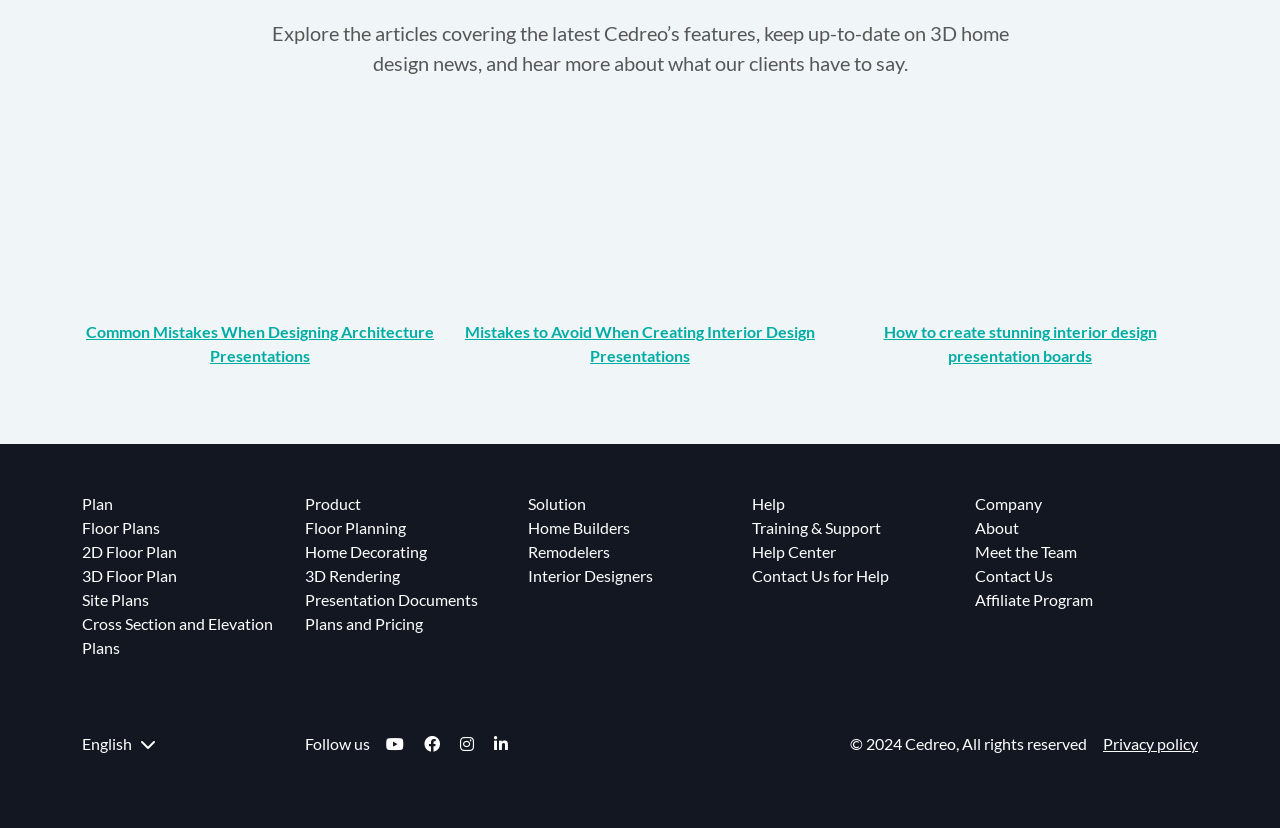What is the main topic of the articles on this webpage?
Please answer the question with a single word or phrase, referencing the image.

Cedreo's features and design news